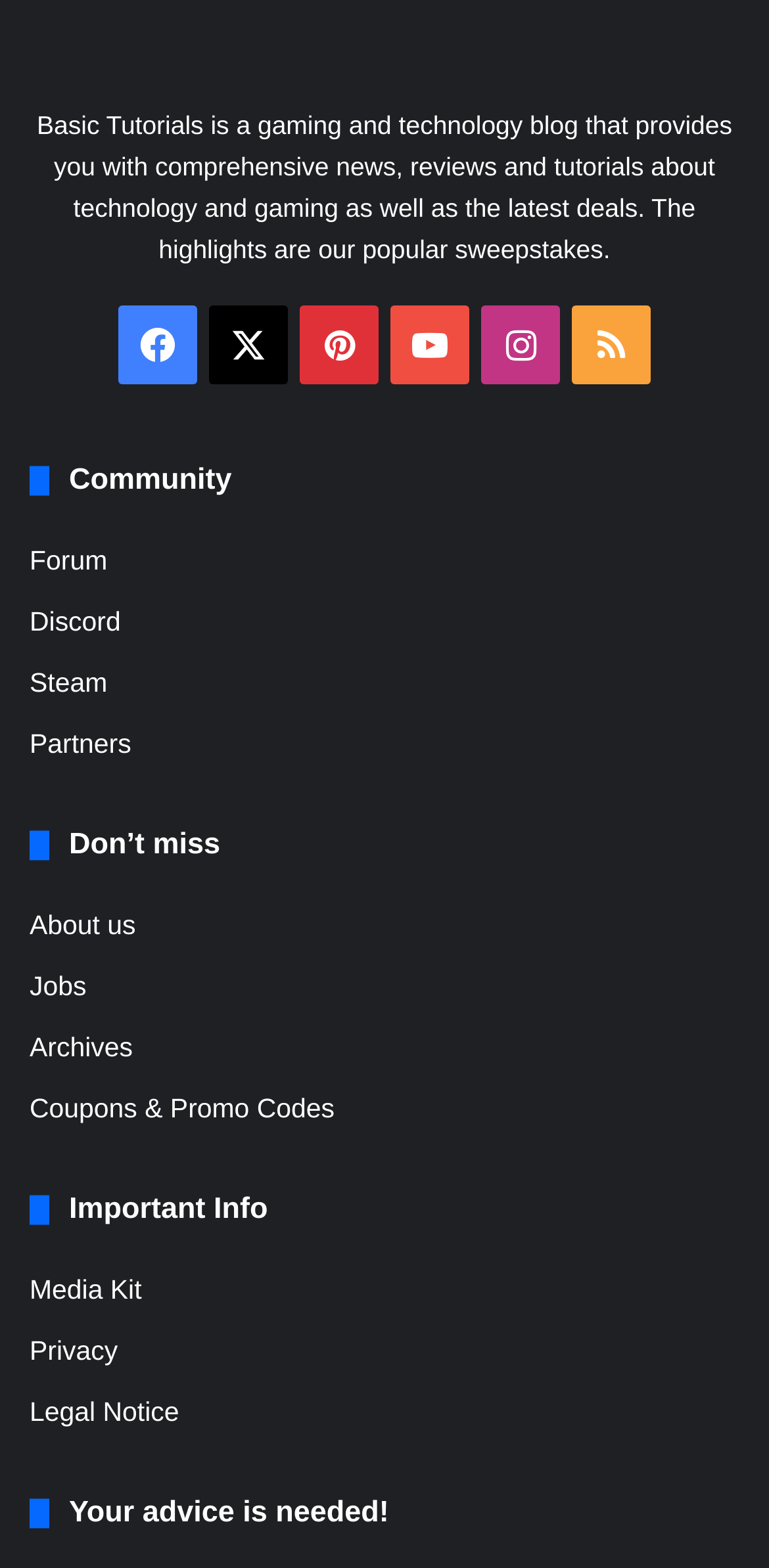Can you give a comprehensive explanation to the question given the content of the image?
What is the main topic of this blog?

The main topic of this blog can be inferred from the static text 'Basic Tutorials is a gaming and technology blog...' at the top of the page, which provides a brief description of the blog's content.